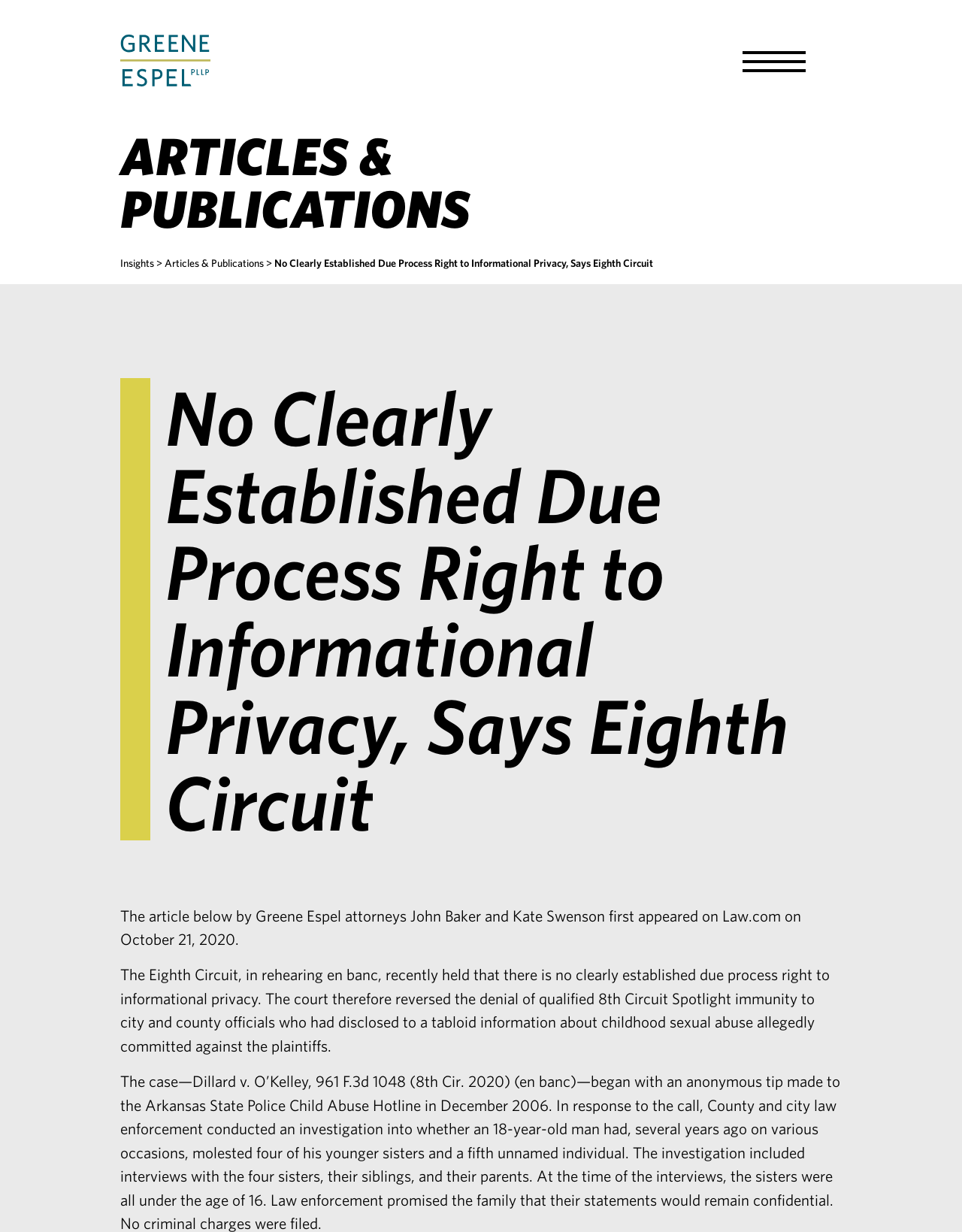What is the category of the article?
Craft a detailed and extensive response to the question.

The category is indicated by a heading element with the text 'ARTICLES & PUBLICATIONS' and a link with the text 'Articles & Publications' below it, suggesting that the article belongs to this category.